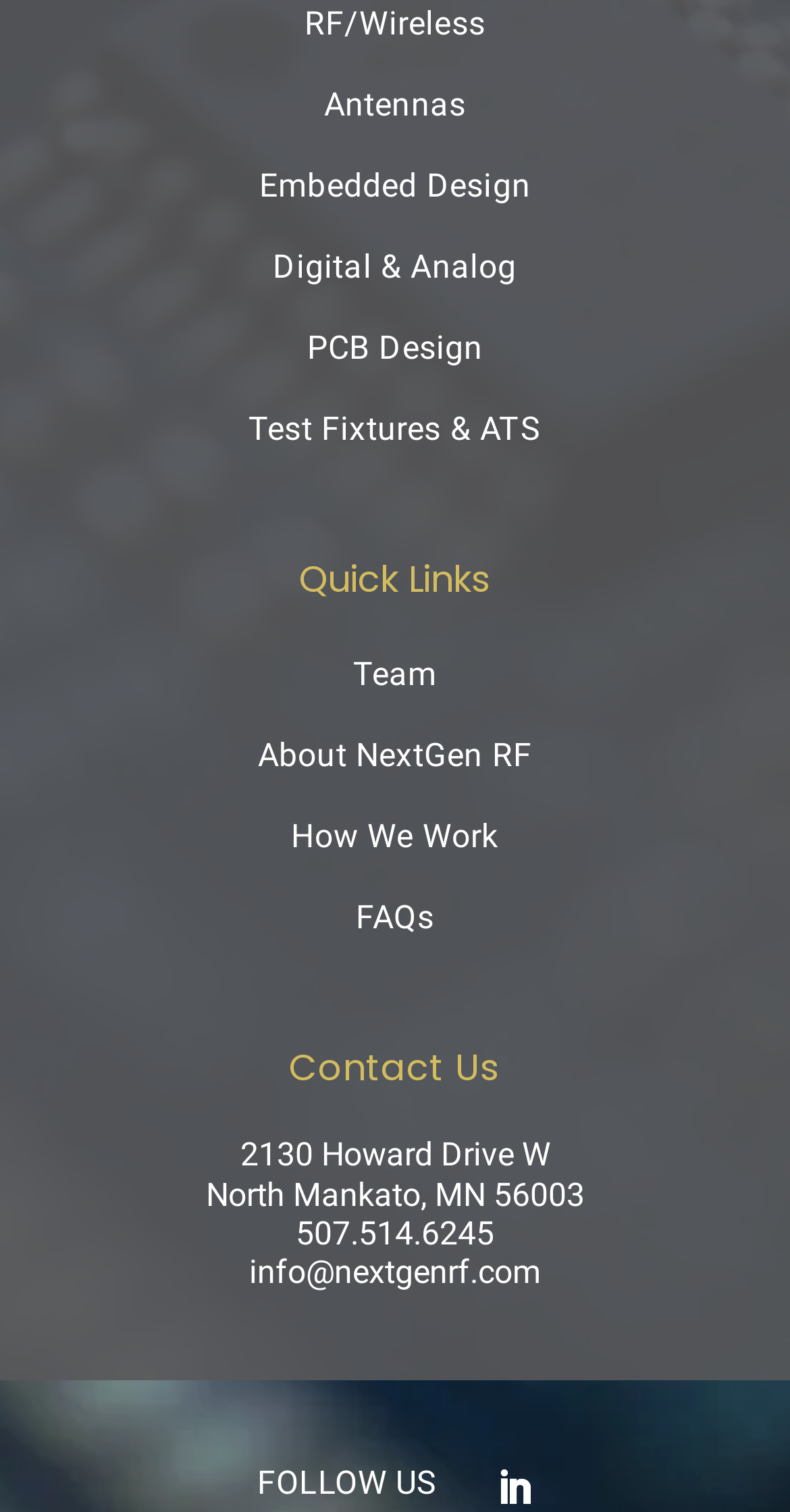Could you indicate the bounding box coordinates of the region to click in order to complete this instruction: "View About NextGen RF page".

[0.326, 0.486, 0.674, 0.512]